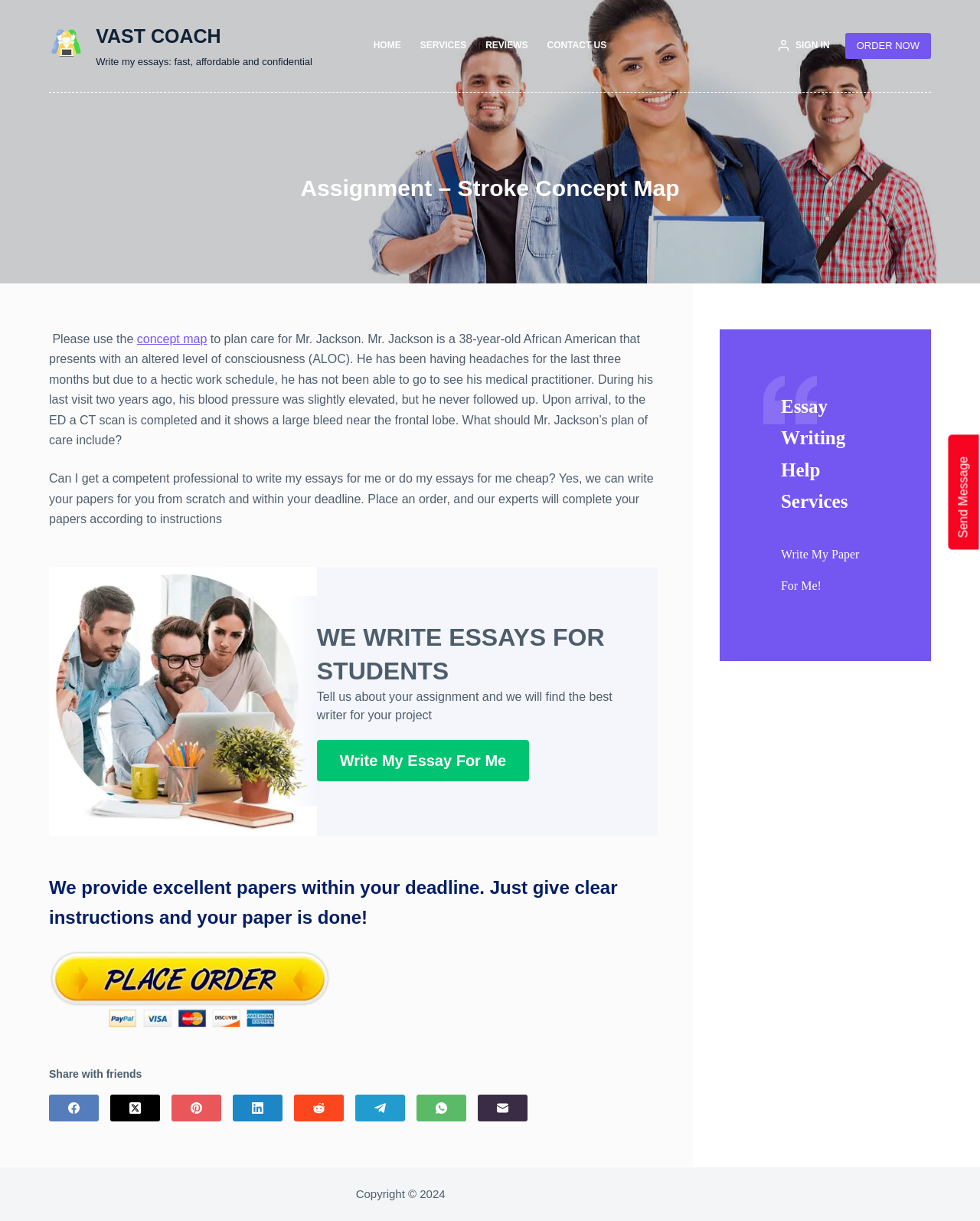Can you determine the bounding box coordinates of the area that needs to be clicked to fulfill the following instruction: "Click the 'PLACE YOUR ORDER' button"?

[0.05, 0.804, 0.338, 0.815]